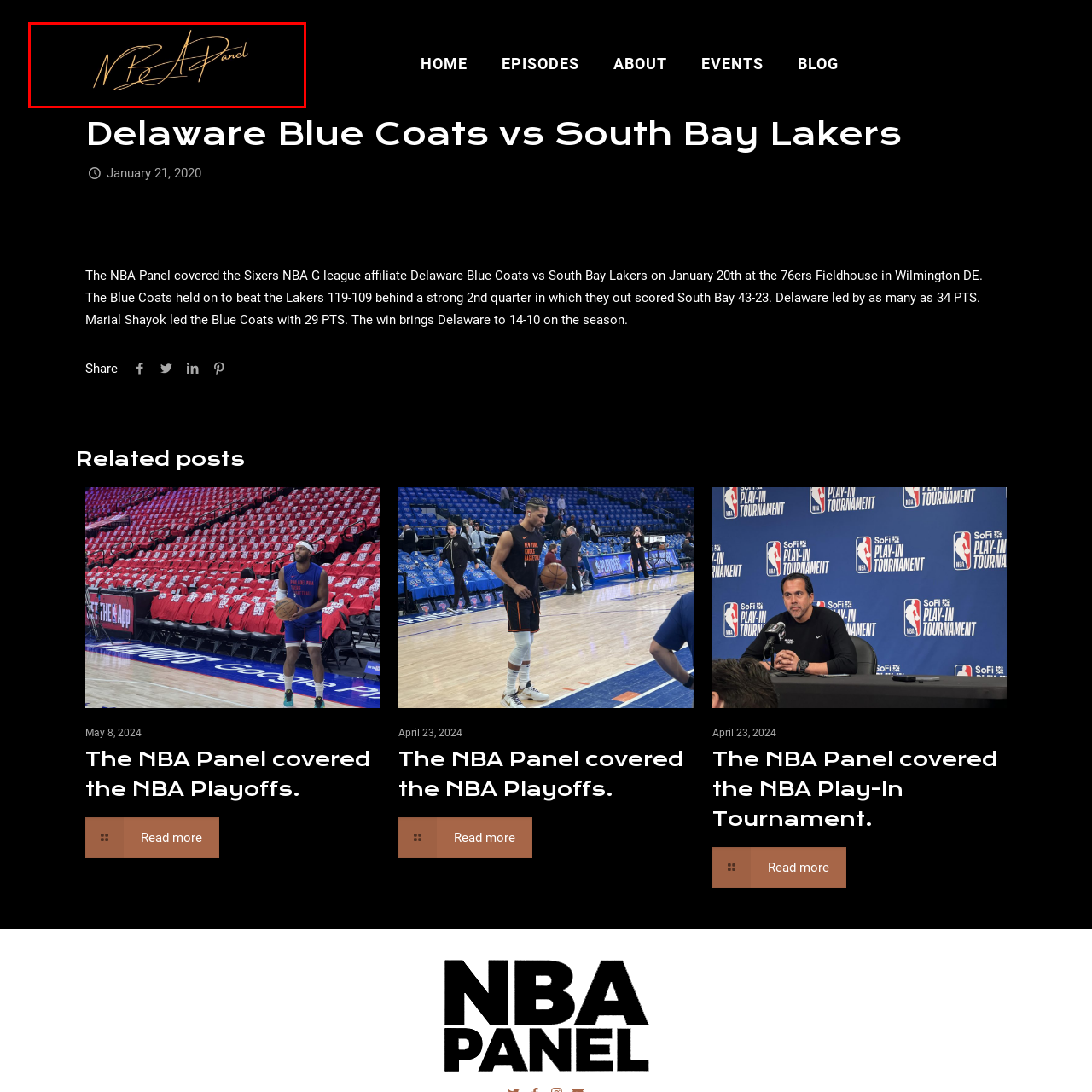Deliver a detailed explanation of the elements found in the red-marked area of the image.

The image features the stylized logo of "NBA Panel," showcasing a sleek, elegant design with the words "NBA Panel" rendered in a flowing, gold script. This logo embodies a modern aesthetic, set against a simple black background that enhances its visibility and sophistication. The design reflects the dynamic and professional nature of the NBA Panel, which covers basketball-related events and discussions, providing insights into games, players, and league news.